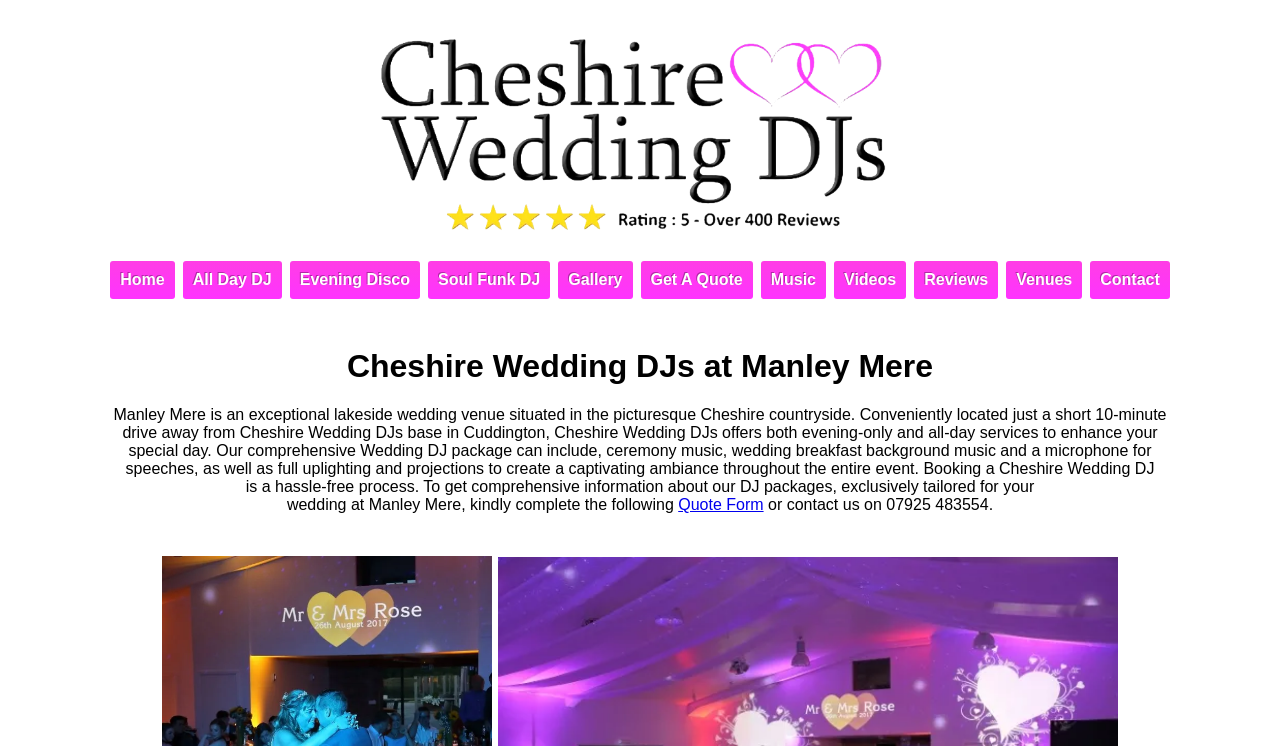Detail the various sections and features present on the webpage.

This webpage is about Cheshire Wedding DJs at Manley Mere, a lakeside wedding venue in Cheshire. At the top of the page, there is a large image with the text "Looking for a wedding DJ in Cheshire". Below the image, there is a navigation menu with 9 links: Home, All Day DJ, Evening Disco, Soul Funk DJ, Gallery, Get A Quote, Music, Videos, and Reviews, which are evenly spaced and aligned horizontally.

The main content of the page starts with a heading "Cheshire Wedding DJs at Manley Mere" followed by a paragraph of text that describes Manley Mere as an exceptional lakeside wedding venue. The text is divided into 5 sections, each describing the services offered by Cheshire Wedding DJs, including ceremony music, wedding breakfast background music, and microphone for speeches.

At the bottom of the page, there is a call-to-action section where users can get a quote for their wedding at Manley Mere by completing a form or contacting the DJ service directly. The quote form link is positioned to the right of the text "kindly complete the following".